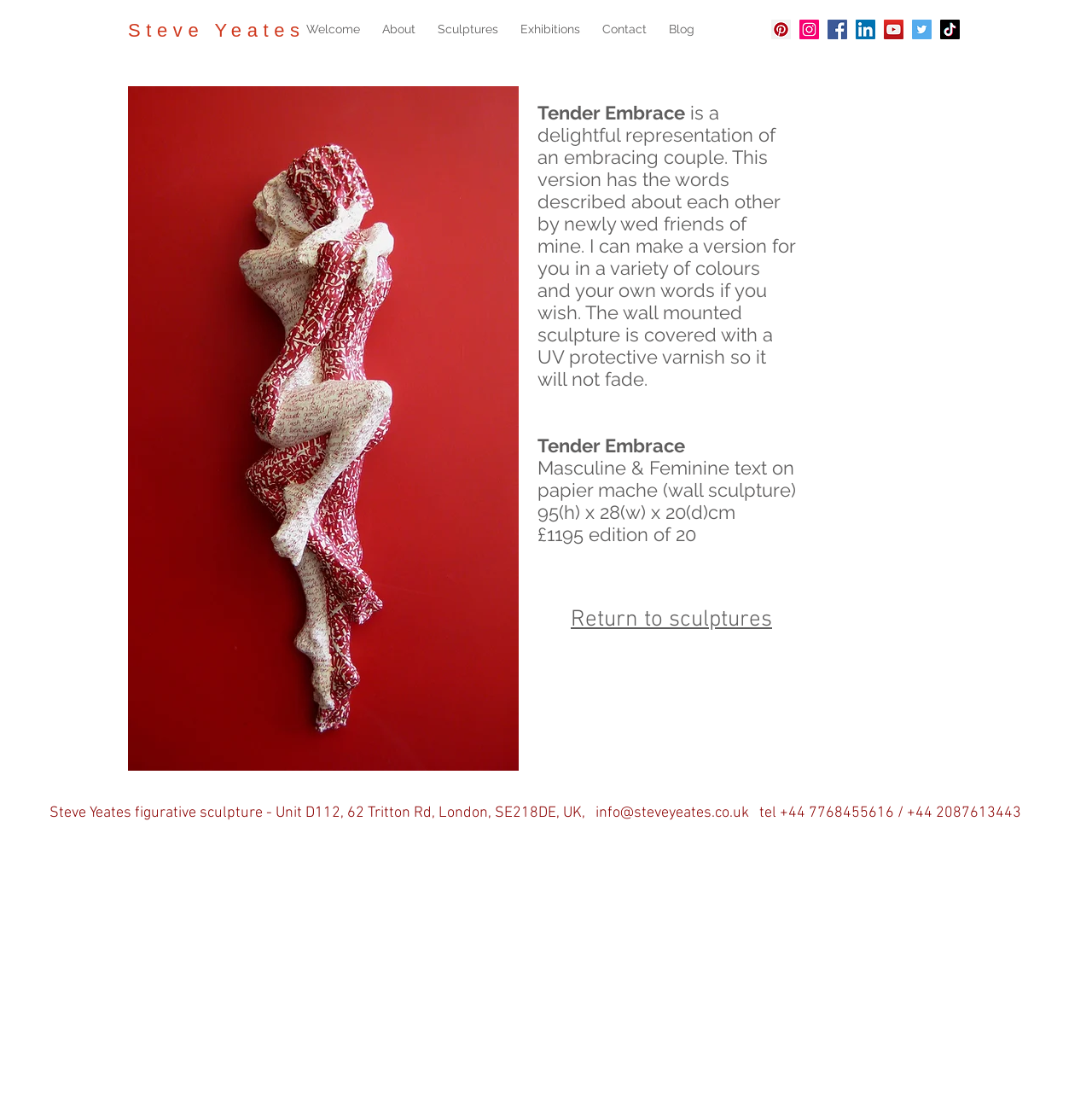What is the price of the sculpture?
Using the picture, provide a one-word or short phrase answer.

£1195